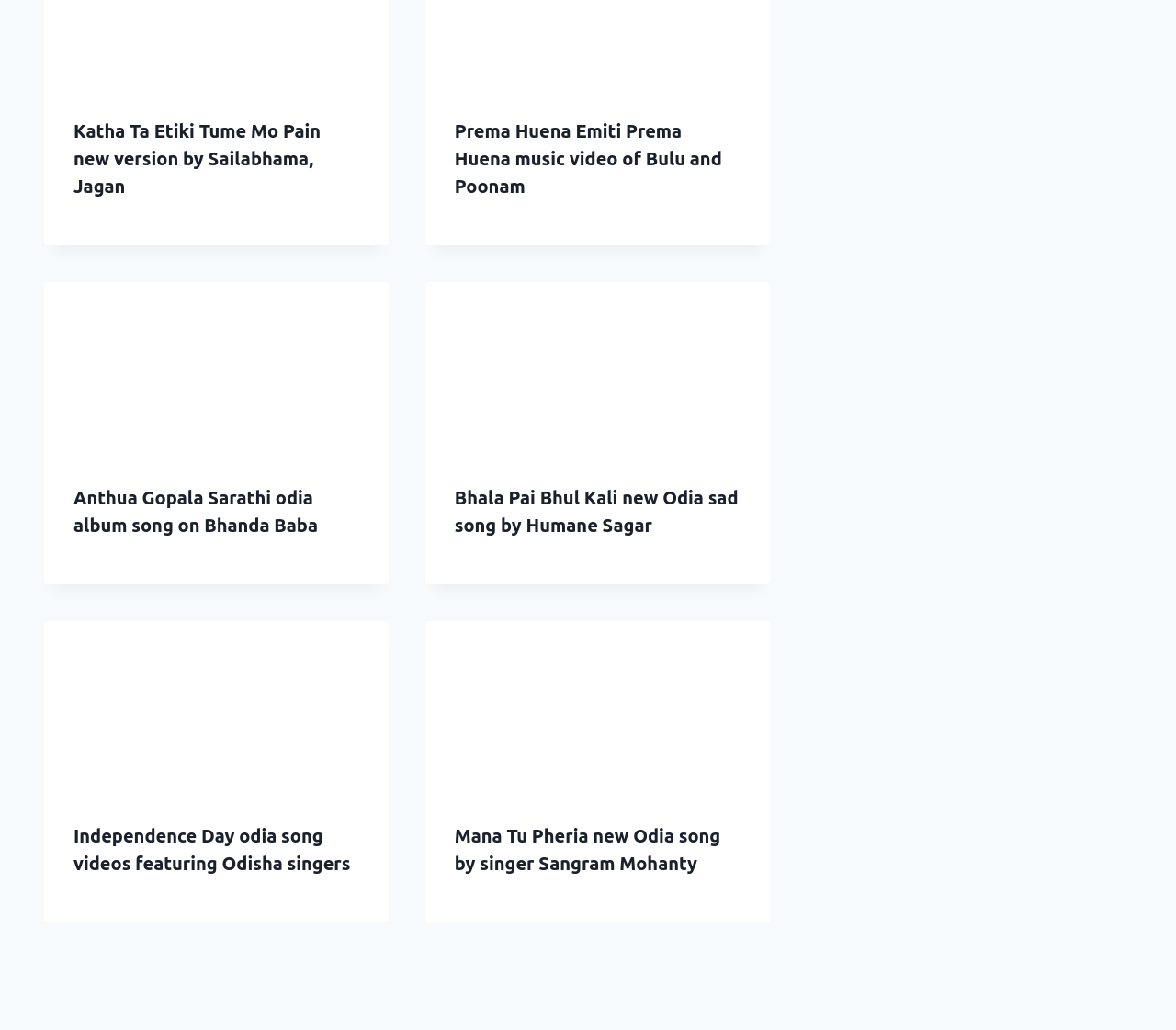Provide a brief response to the question using a single word or phrase: 
How many images are on this webpage?

4